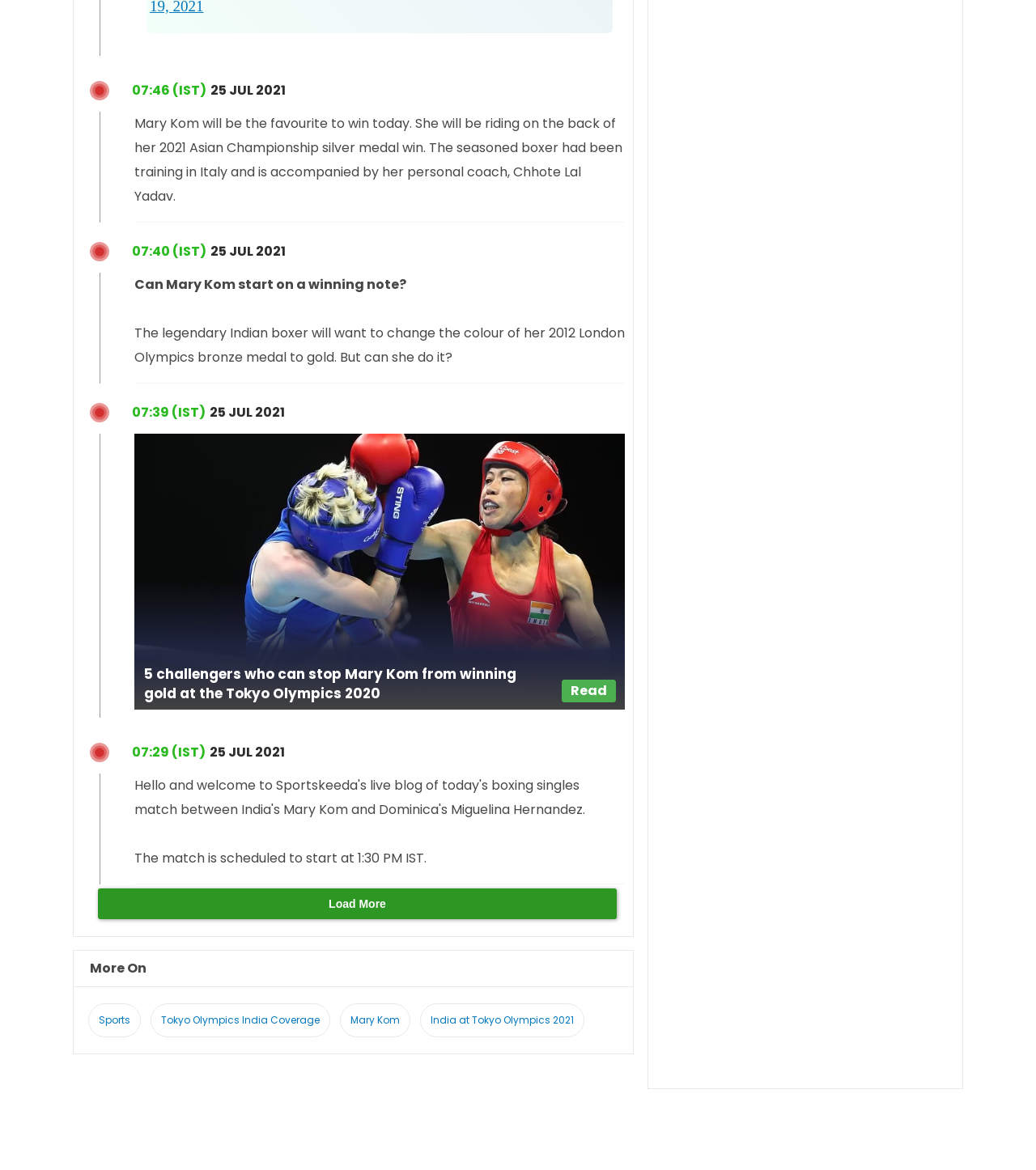Answer the question briefly using a single word or phrase: 
How many challengers can stop Mary Kom from winning gold?

5